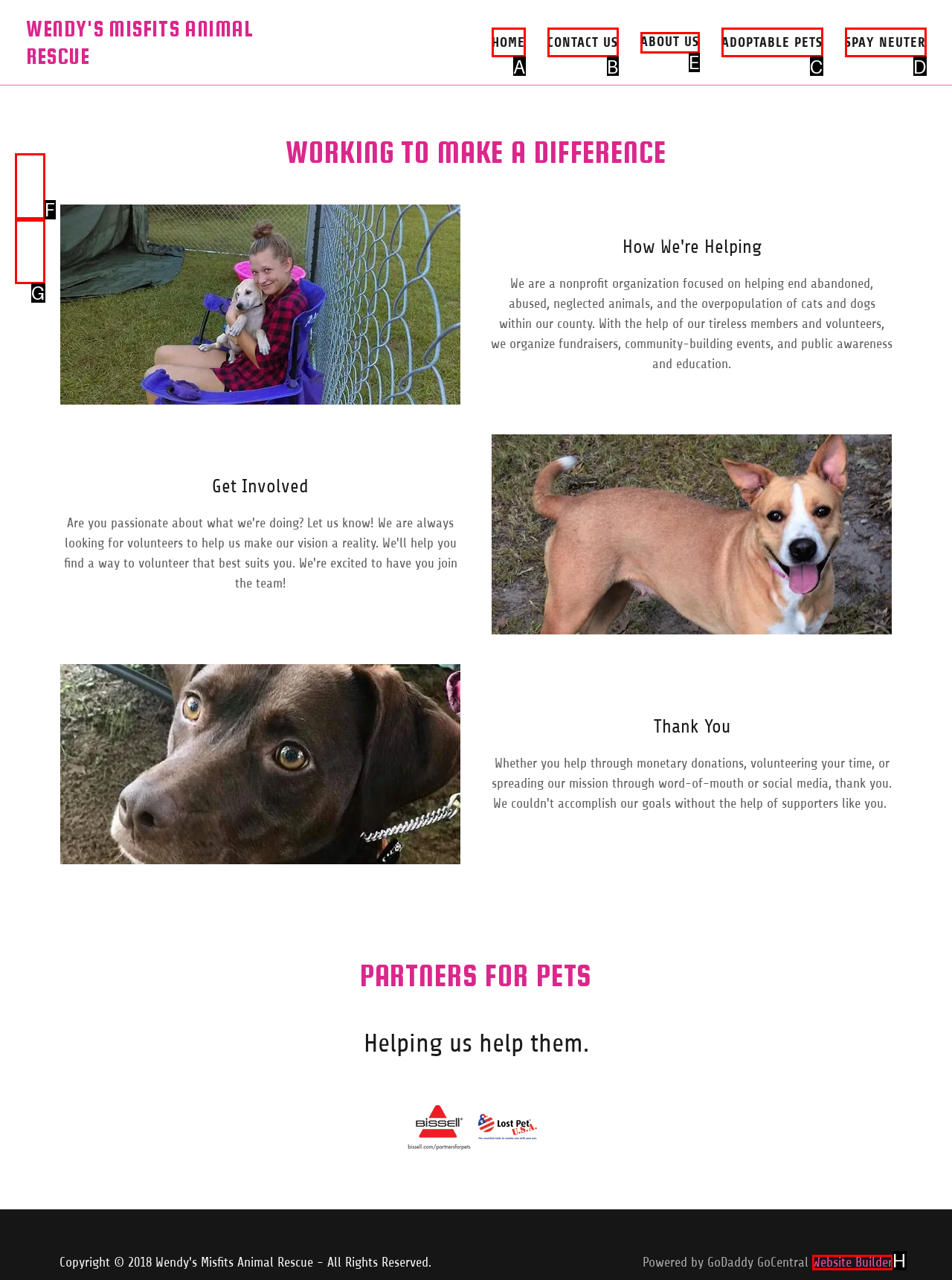Identify the bounding box that corresponds to: Website Builder
Respond with the letter of the correct option from the provided choices.

H